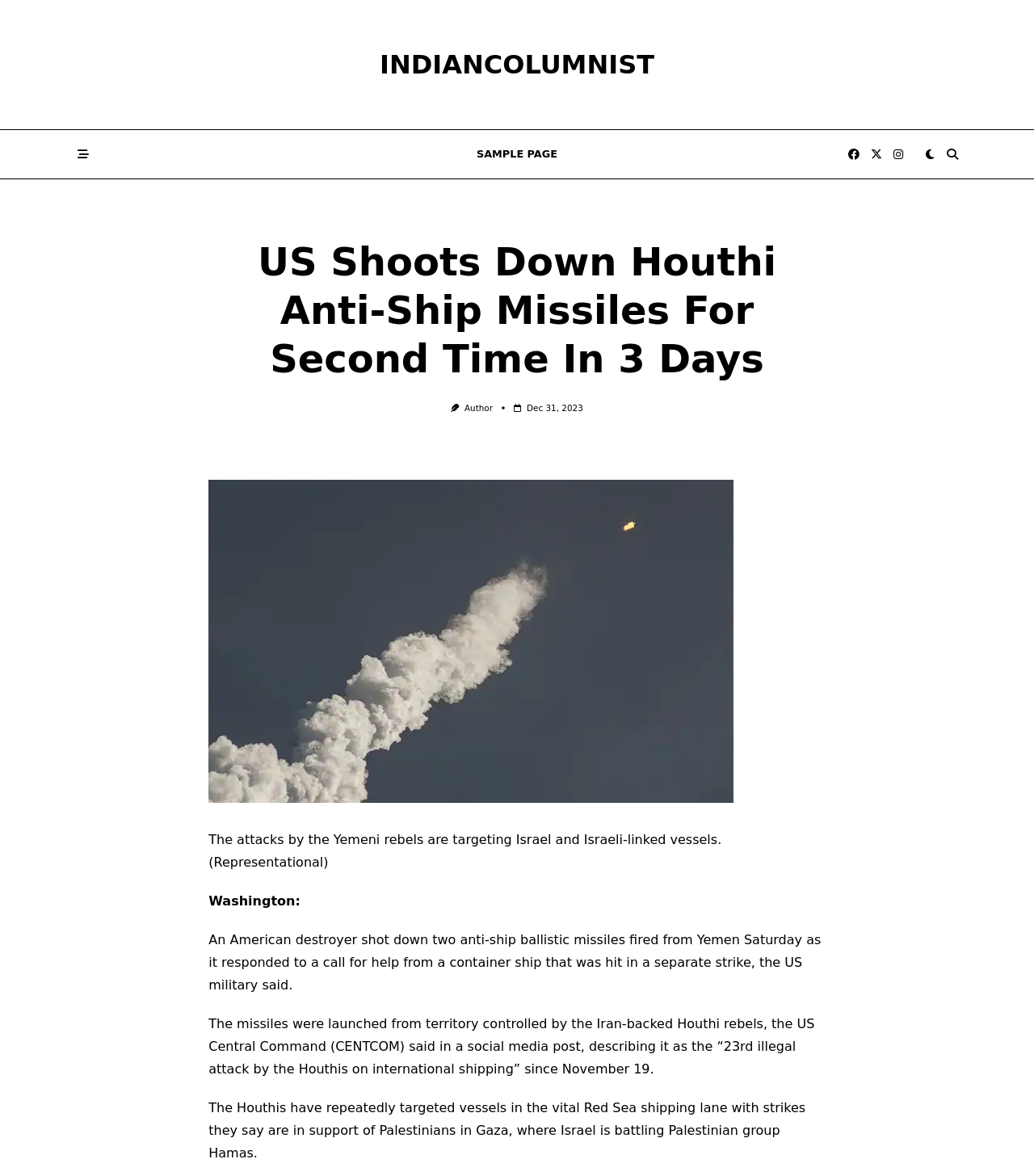Respond to the question below with a single word or phrase:
Who is behind the Houthi rebels?

Iran